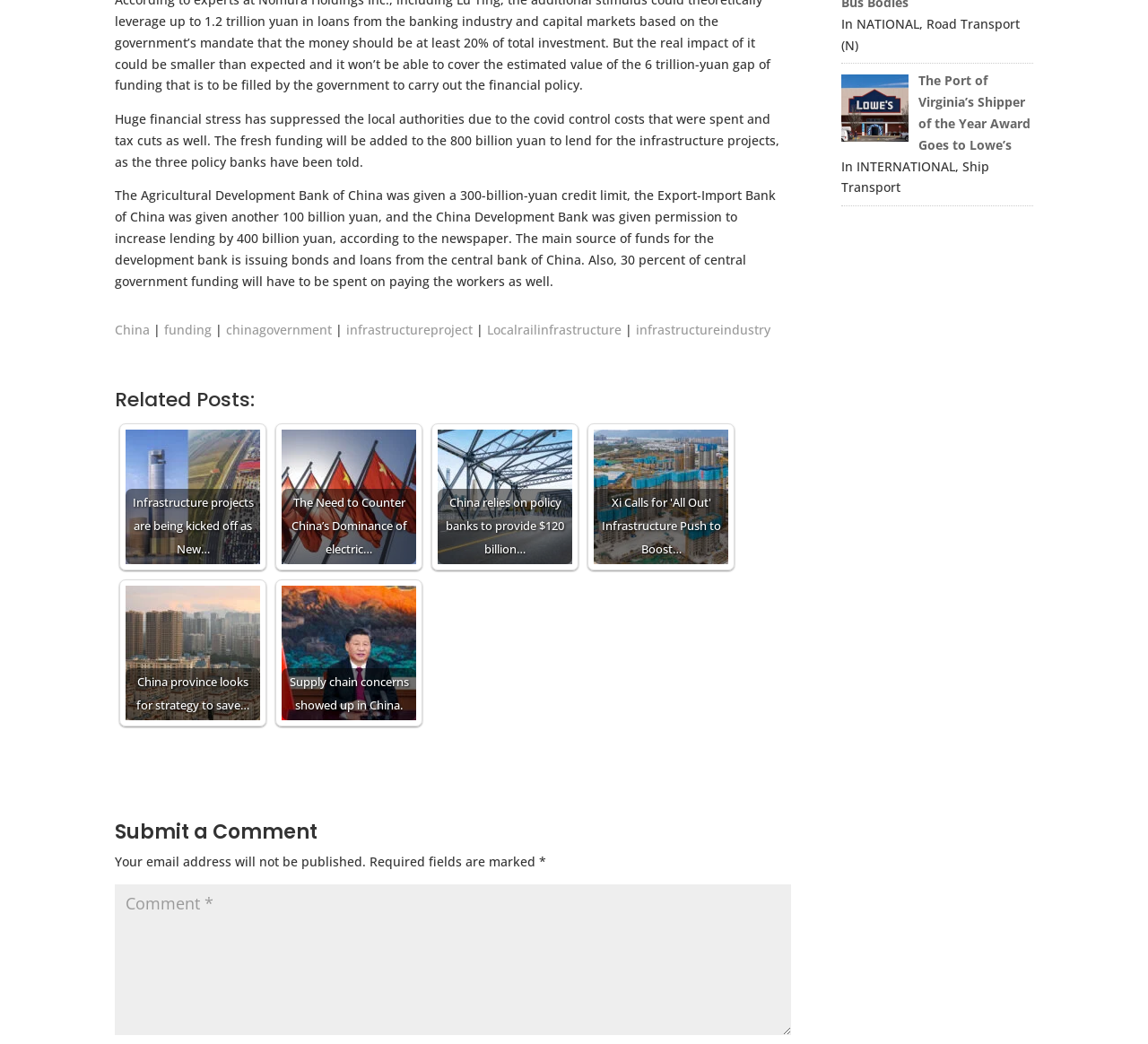What is the category of the related post 'Infrastructure projects are being kicked off as New…'?
Can you provide an in-depth and detailed response to the question?

The related post 'Infrastructure projects are being kicked off as New…' is categorized under infrastructure industry, which is a relevant topic to the main article about China's infrastructure projects.